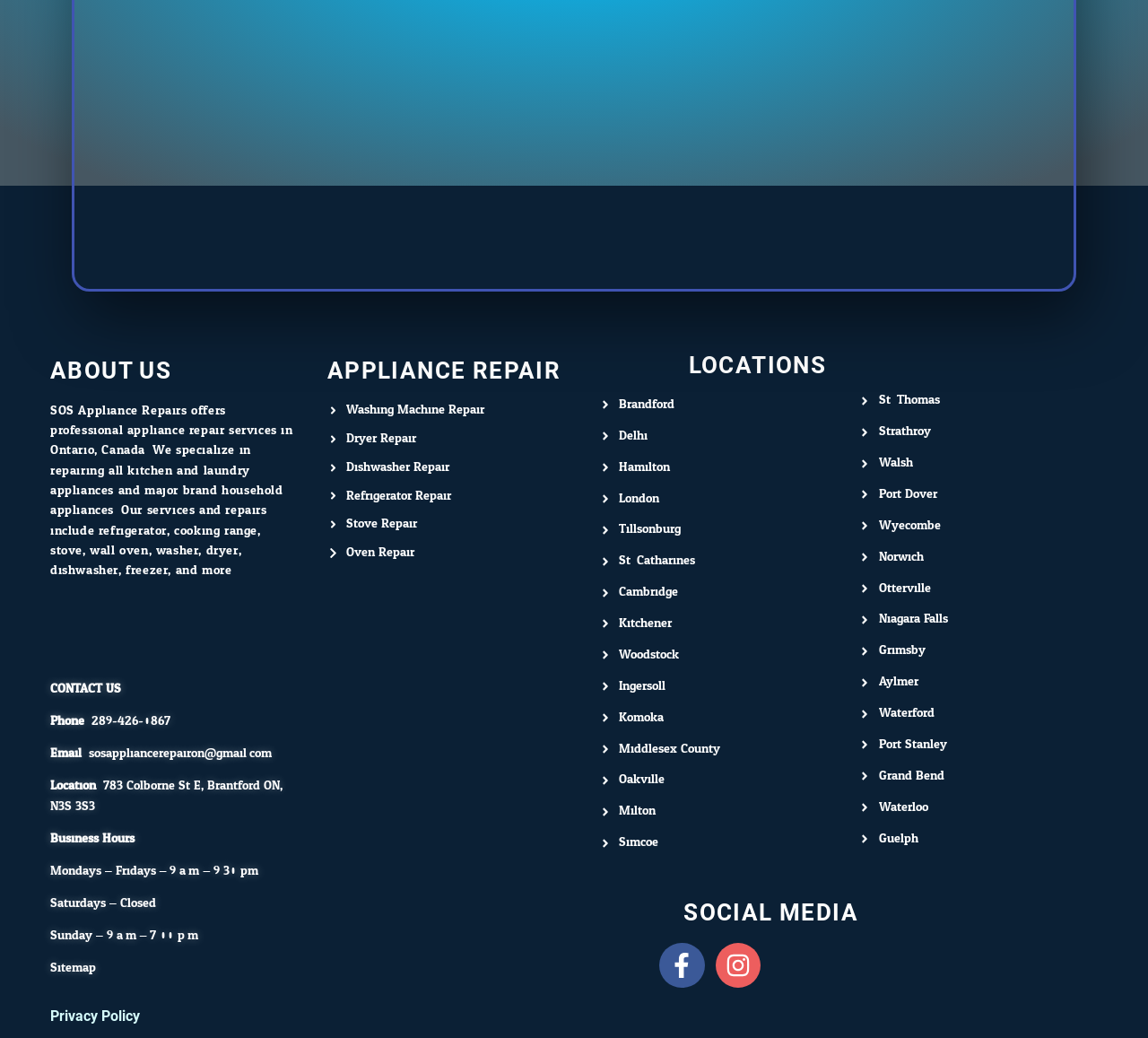Determine the bounding box for the HTML element described here: "Port Stanley". The coordinates should be given as [left, top, right, bottom] with each number being a float between 0 and 1.

[0.748, 0.709, 0.948, 0.727]